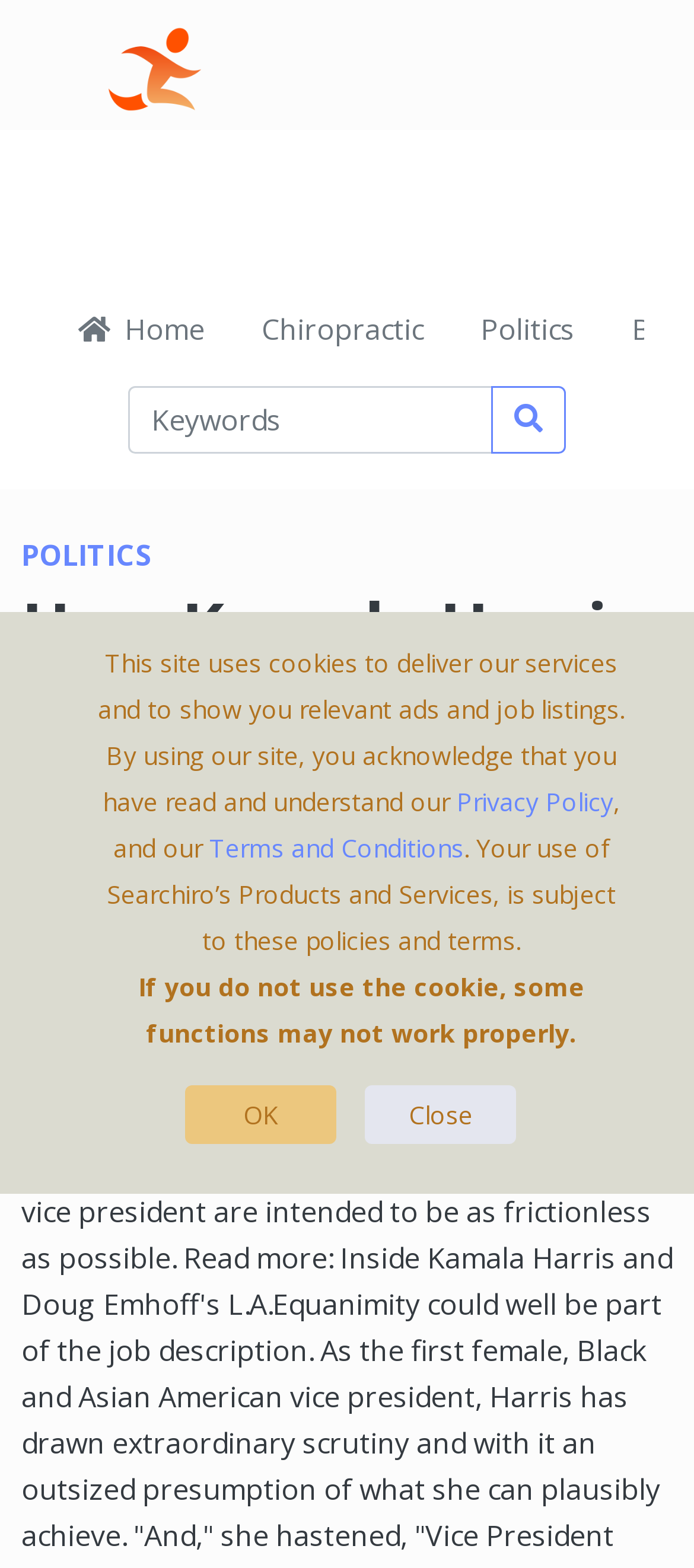Based on the description "Privacy Policy", find the bounding box of the specified UI element.

[0.658, 0.5, 0.883, 0.522]